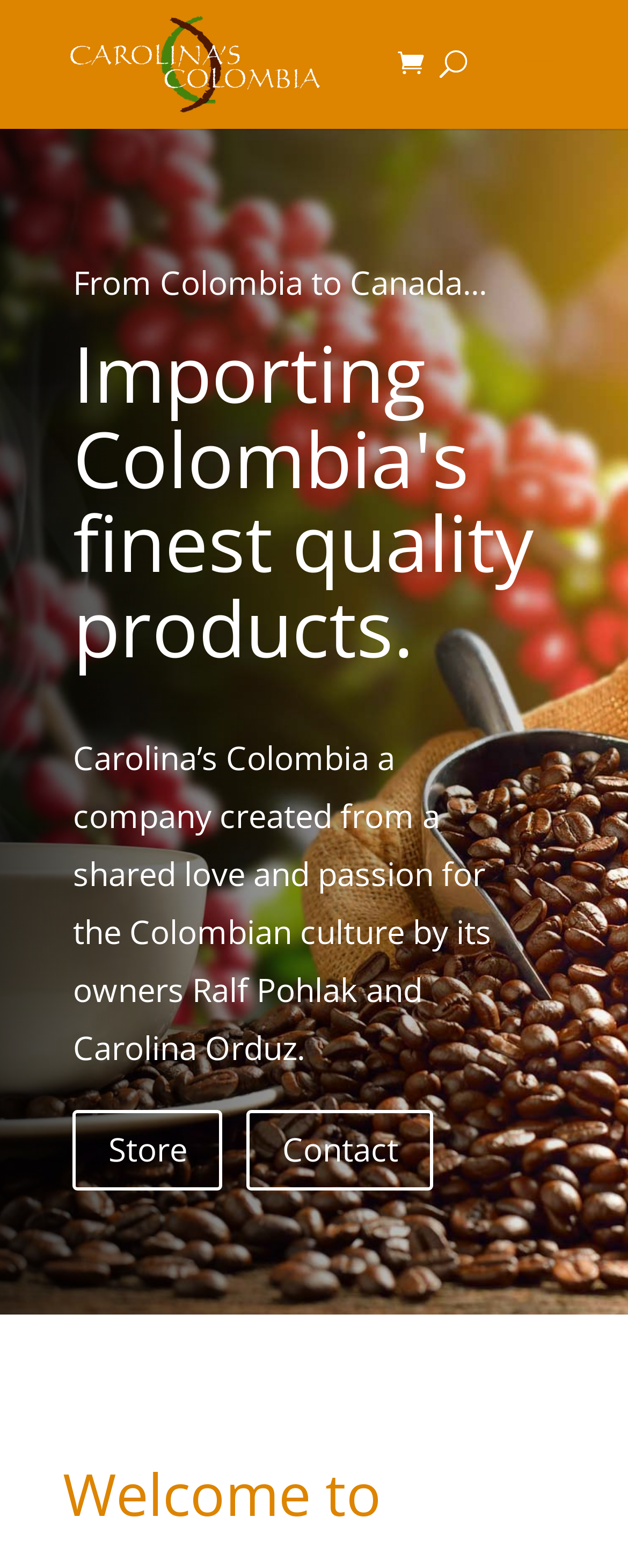What is the name of the company owner?
Based on the image, please offer an in-depth response to the question.

The names of the company owners, Ralf Pohlak and Carolina Orduz, are mentioned in the static text below the header, which describes the company as 'a company created from a shared love and passion for the Colombian culture by its owners Ralf Pohlak and Carolina Orduz'.